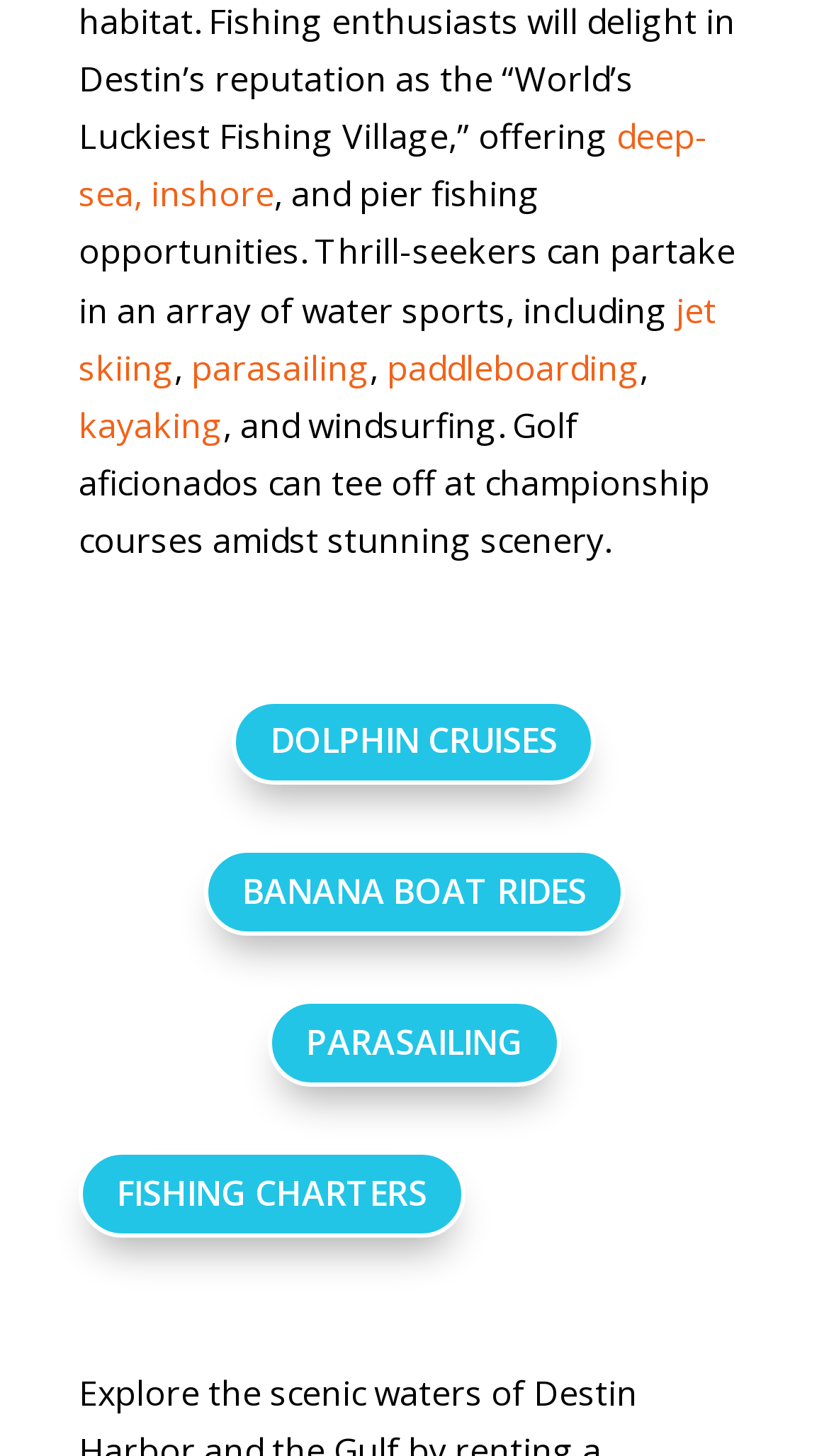Specify the bounding box coordinates of the area to click in order to execute this command: 'click on deep-sea fishing link'. The coordinates should consist of four float numbers ranging from 0 to 1, and should be formatted as [left, top, right, bottom].

[0.095, 0.077, 0.854, 0.149]